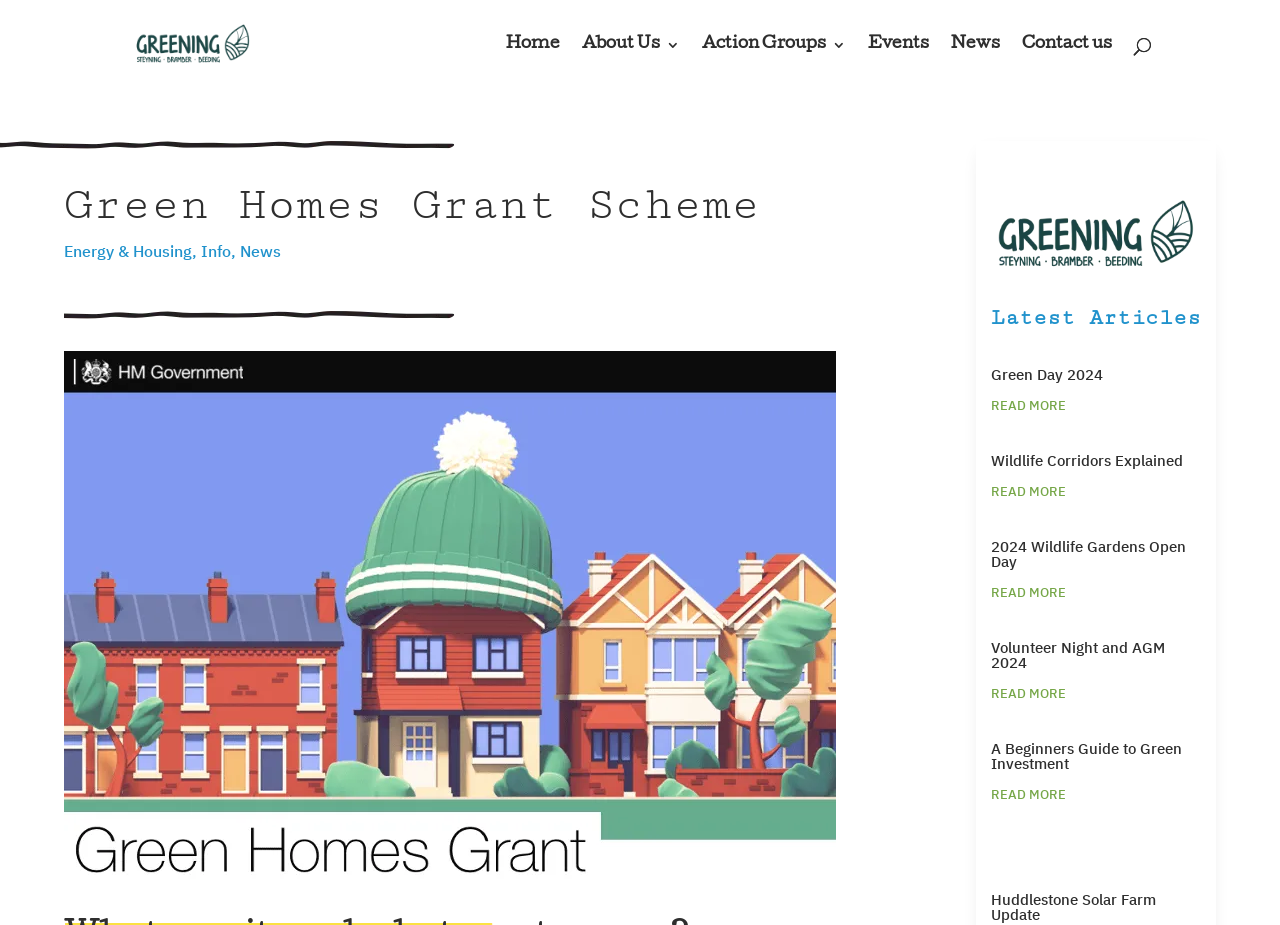Please determine the bounding box coordinates of the clickable area required to carry out the following instruction: "go to home page". The coordinates must be four float numbers between 0 and 1, represented as [left, top, right, bottom].

[0.395, 0.041, 0.438, 0.097]